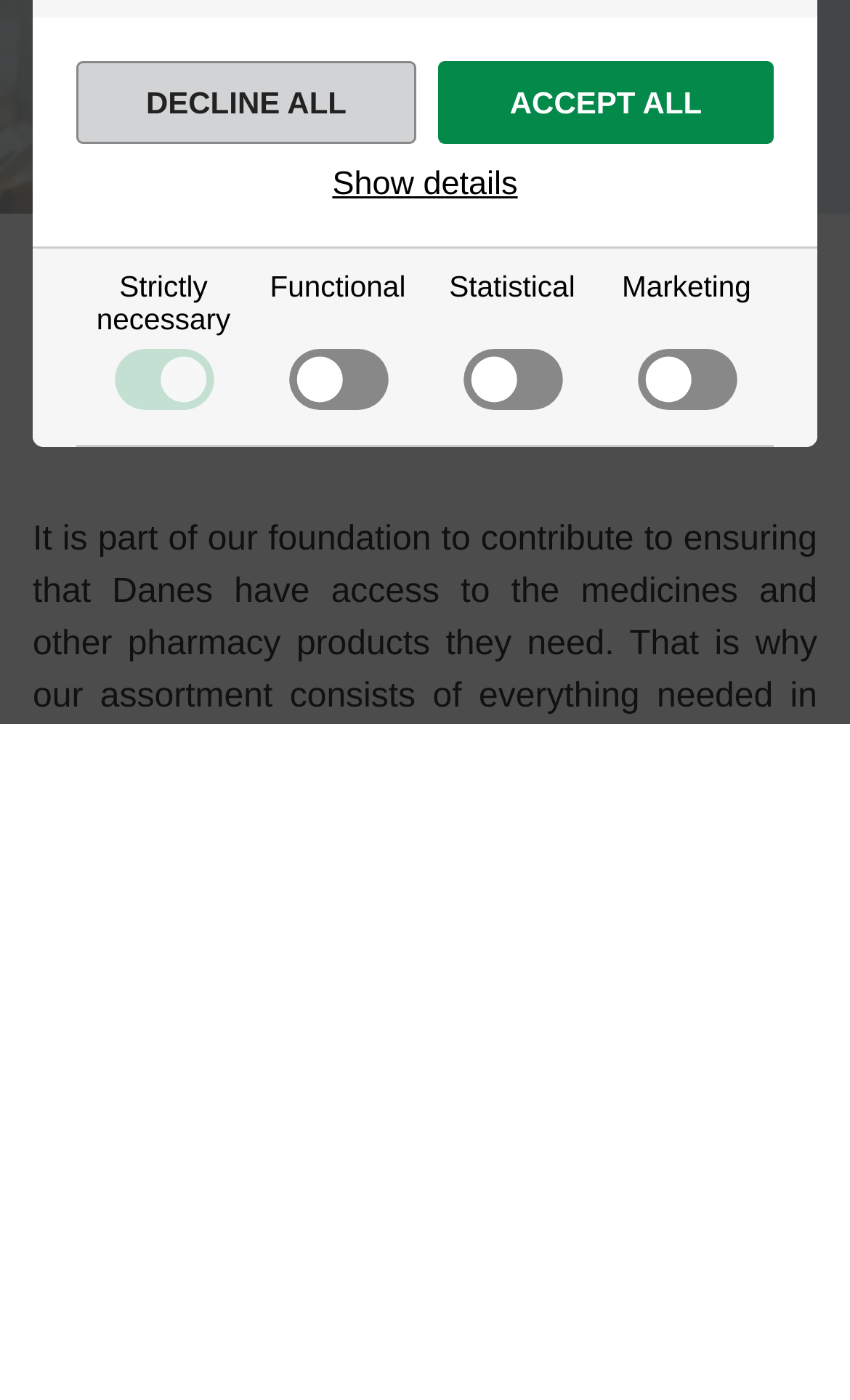Provide the bounding box for the UI element matching this description: "Welcome to Nomeco".

[0.038, 0.199, 0.395, 0.234]